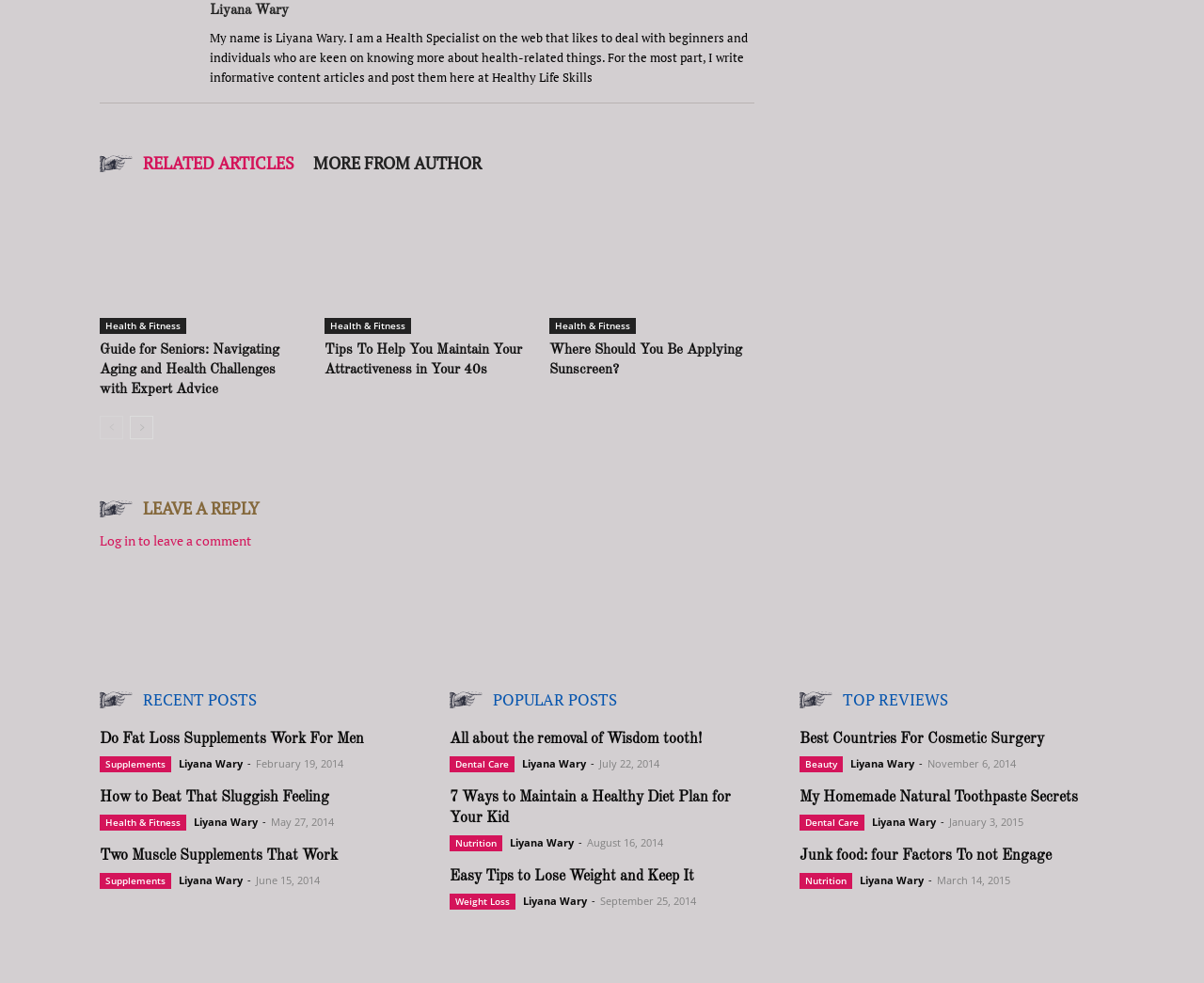Please identify the bounding box coordinates of the clickable element to fulfill the following instruction: "Click on 'RELATED ARTICLES'". The coordinates should be four float numbers between 0 and 1, i.e., [left, top, right, bottom].

[0.119, 0.151, 0.26, 0.181]